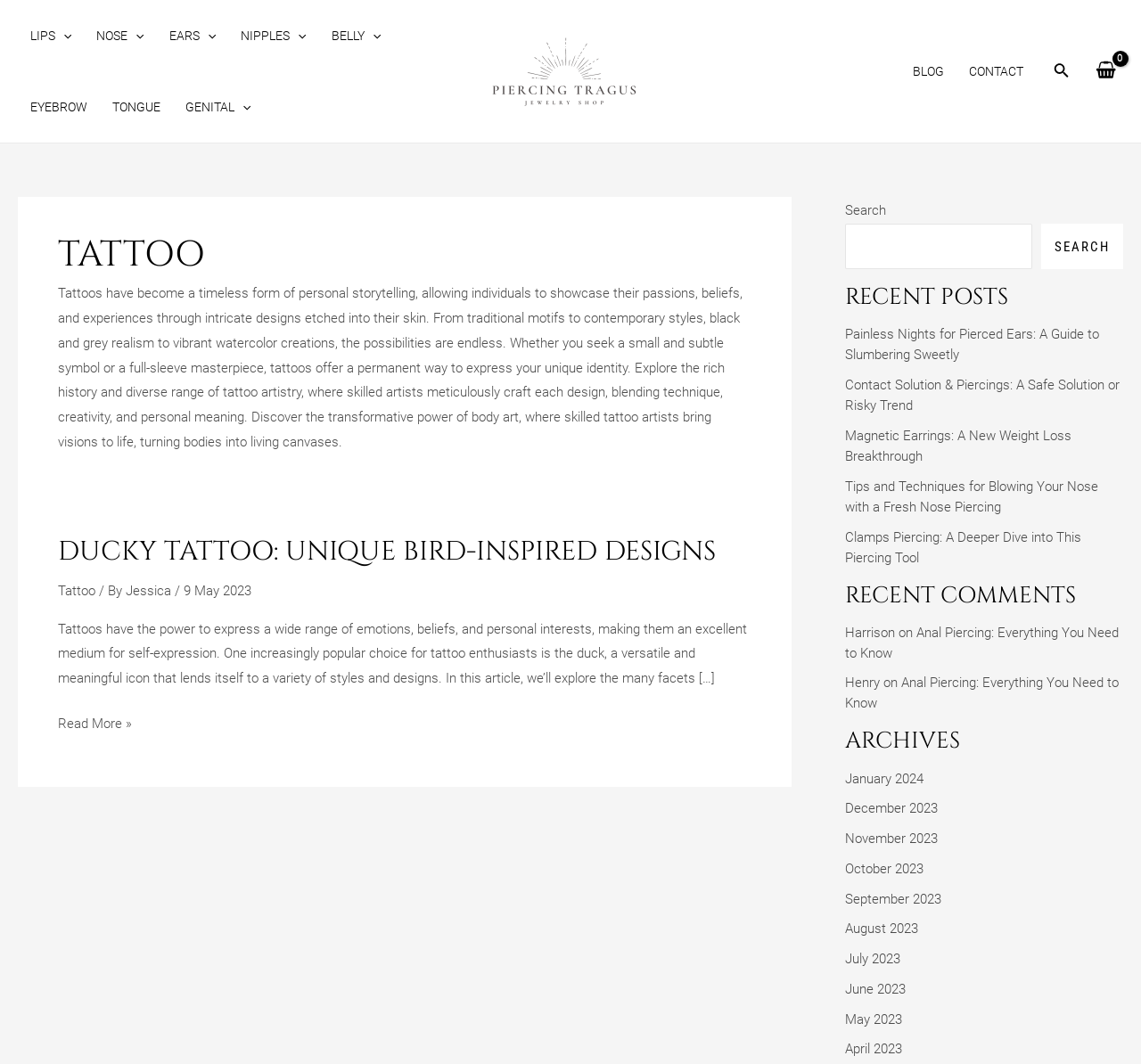Please find the bounding box coordinates (top-left x, top-left y, bottom-right x, bottom-right y) in the screenshot for the UI element described as follows: parent_node: LIPS aria-label="Menu Toggle"

[0.048, 0.0, 0.063, 0.067]